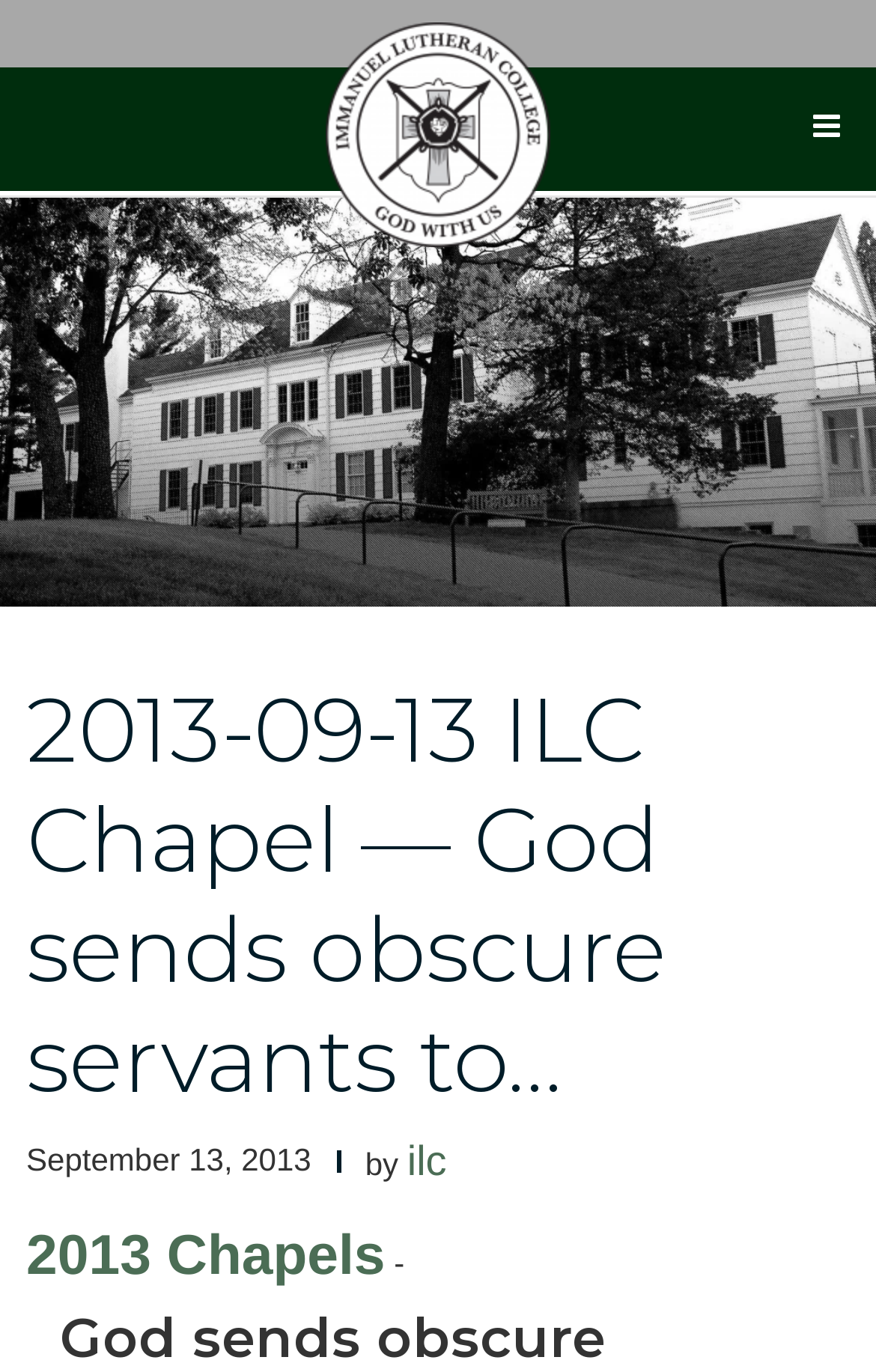What is the related chapel category?
Please respond to the question thoroughly and include all relevant details.

I found the related chapel category by looking at the link element with the text '2013 Chapels' and a bounding box coordinate of [0.03, 0.893, 0.44, 0.939], which suggests that it is a category related to the current chapel.